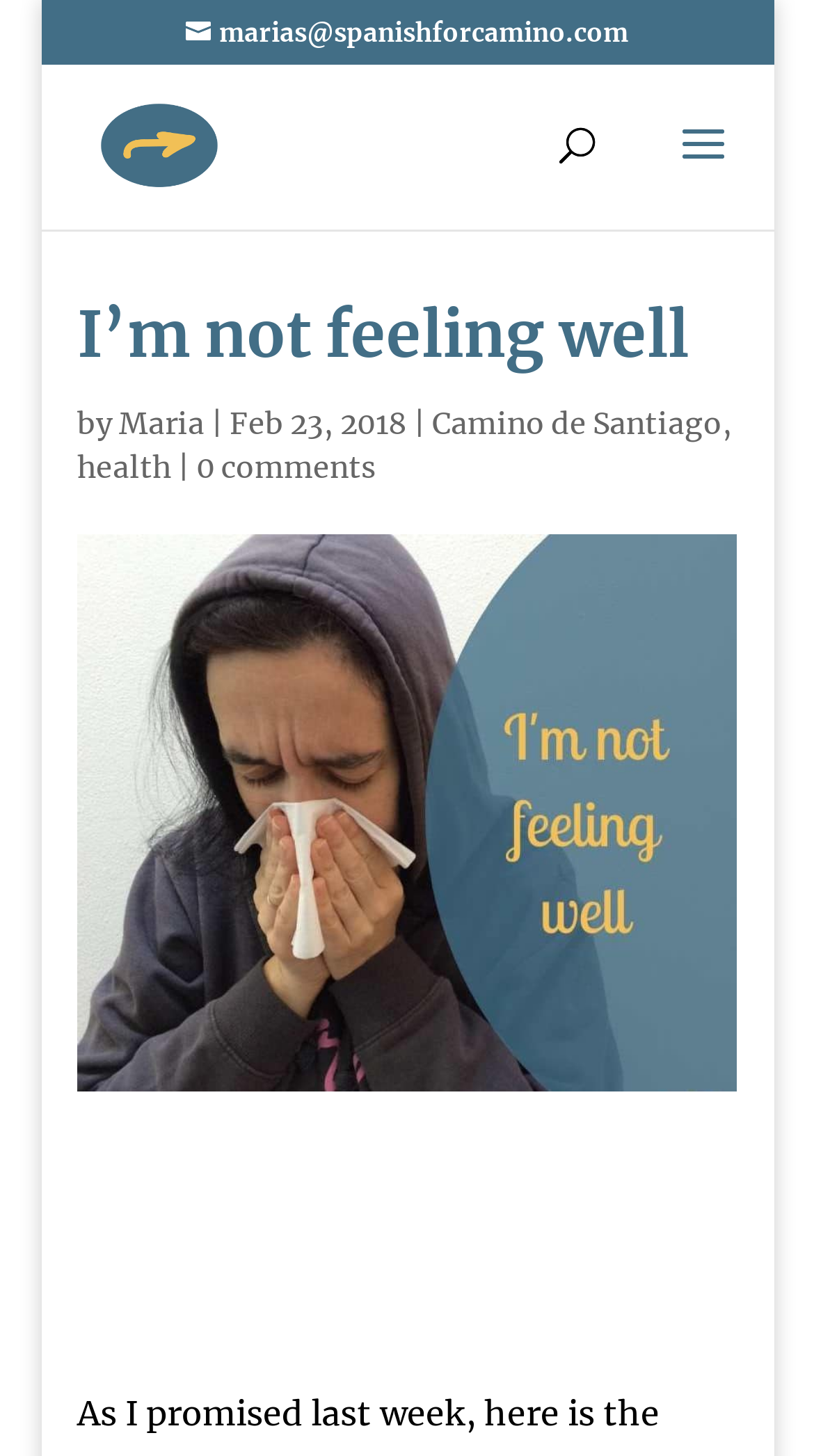Use a single word or phrase to answer the question:
How many comments does the article have?

0